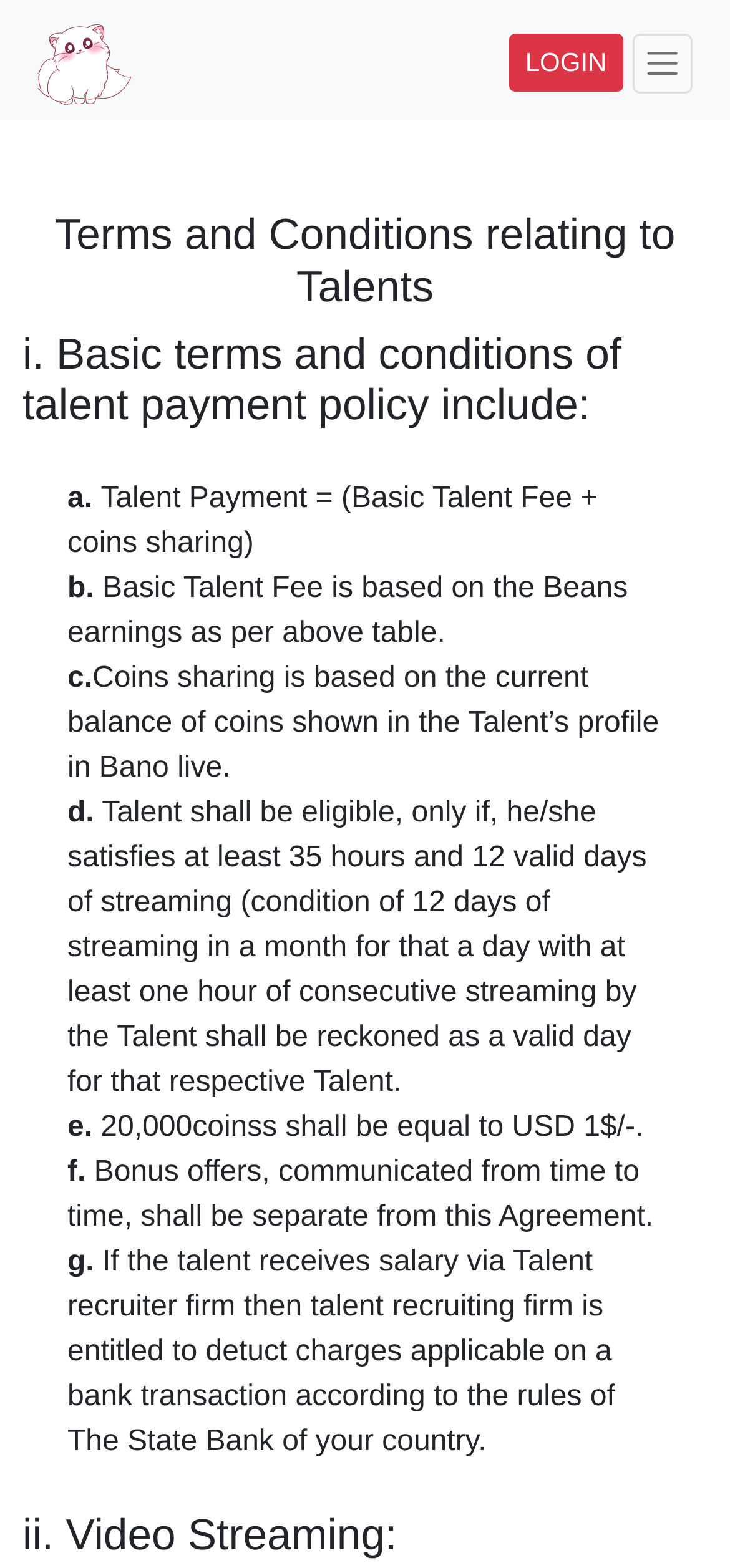Construct a comprehensive description capturing every detail on the webpage.

The webpage is about Bano Live, a platform for live video and audio streaming, live video gaming, and live chatting. At the top left corner, there is a small image. On the top right corner, there are two elements: a "LOGIN" link and a "Toggle navigation" button. 

Below the top elements, there is a heading that reads "Terms and Conditions relating to Talents". This heading is followed by a subheading "i. Basic terms and conditions of talent payment policy include:". 

Under this subheading, there are several paragraphs of text, each starting with a letter (a, b, c, etc.) and explaining the terms and conditions of talent payment policy. These paragraphs are arranged vertically, one below the other, and occupy most of the webpage. 

The text explains the calculation of talent payment, including basic talent fee and coins sharing, and the conditions for a talent to be eligible for payment. It also mentions the conversion rate of coins to USD and the rules for bonus offers and bank transactions.

At the bottom of the webpage, there is another heading "ii. Video Streaming:", which suggests that there may be more content related to video streaming below this point, but it is not visible in this screenshot.